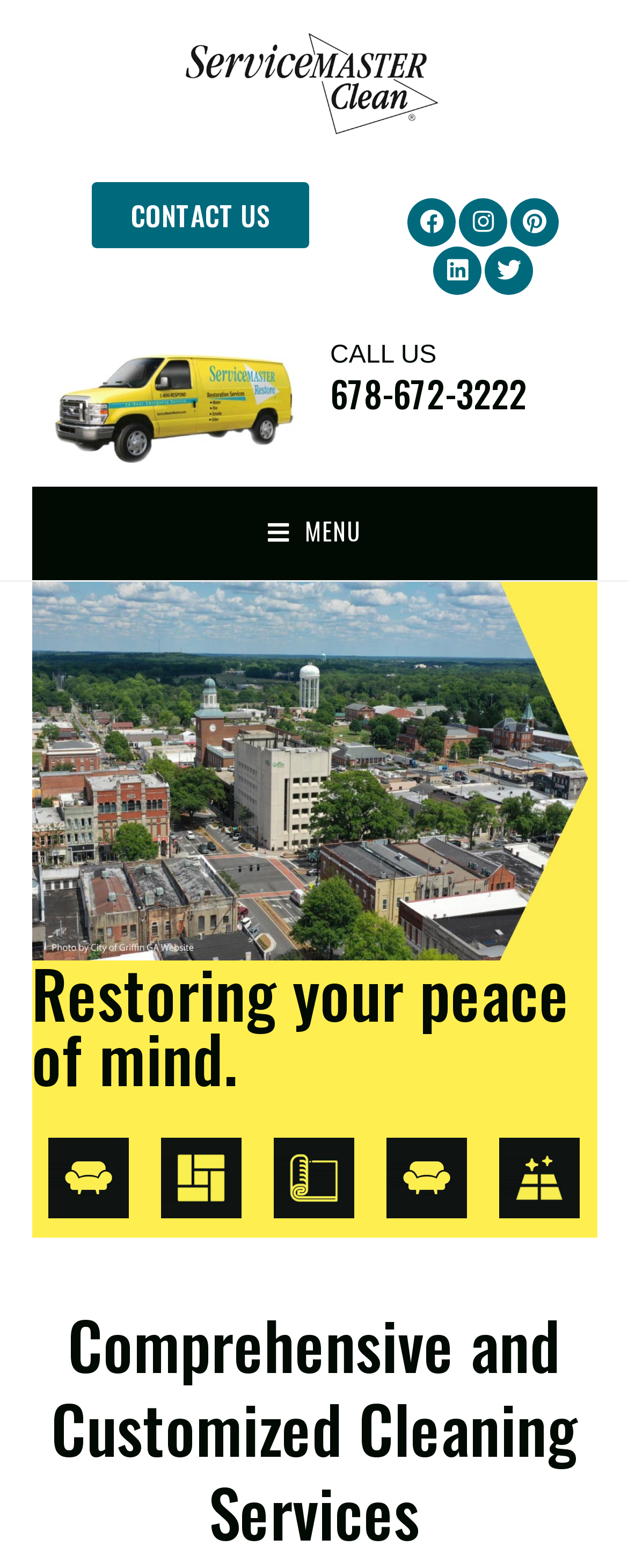Bounding box coordinates are specified in the format (top-left x, top-left y, bottom-right x, bottom-right y). All values are floating point numbers bounded between 0 and 1. Please provide the bounding box coordinate of the region this sentence describes: alt="ServiceMaster Clean Atlanta"

[0.288, 0.01, 0.712, 0.095]